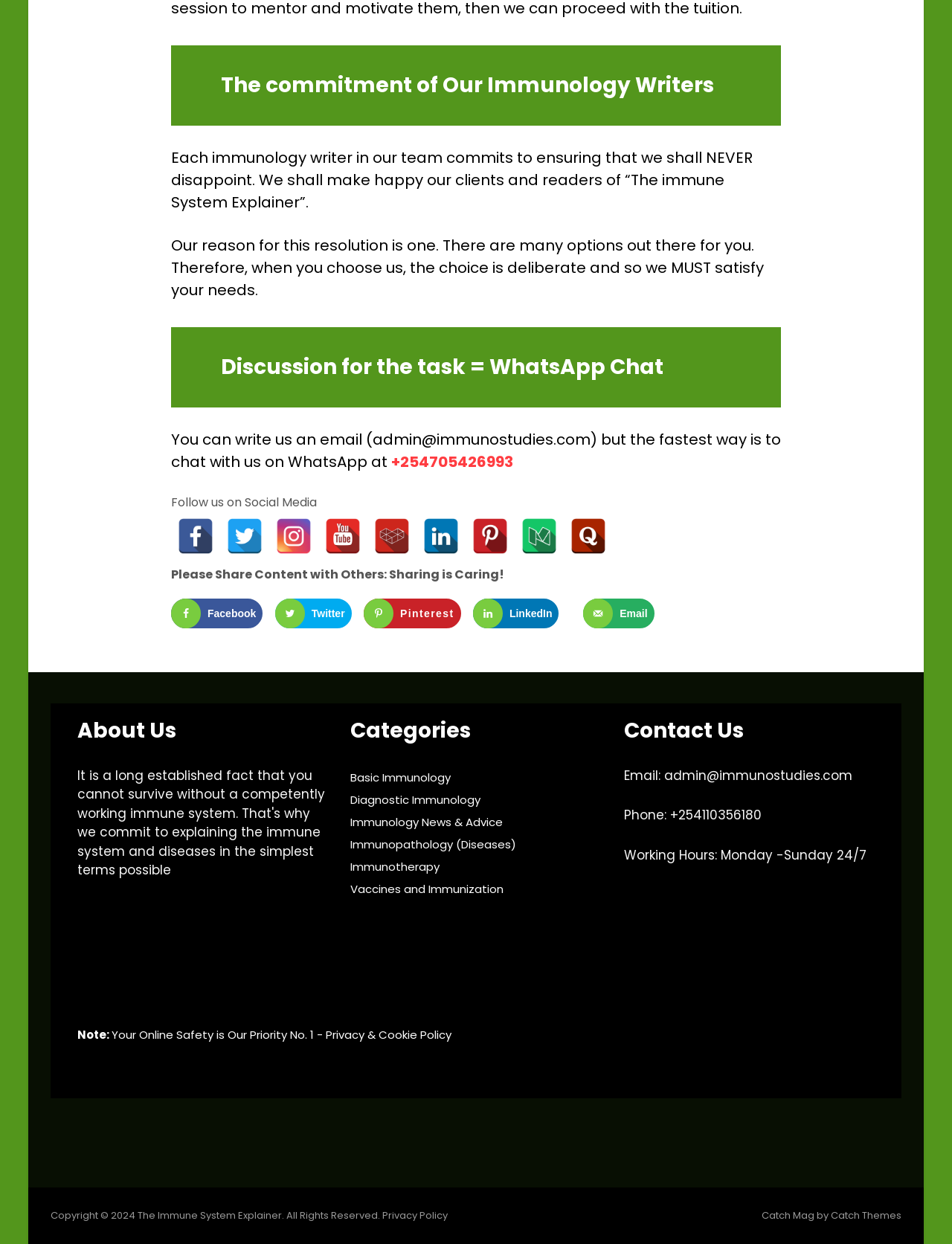Please identify the bounding box coordinates of where to click in order to follow the instruction: "Contact us via email".

[0.655, 0.616, 0.895, 0.63]